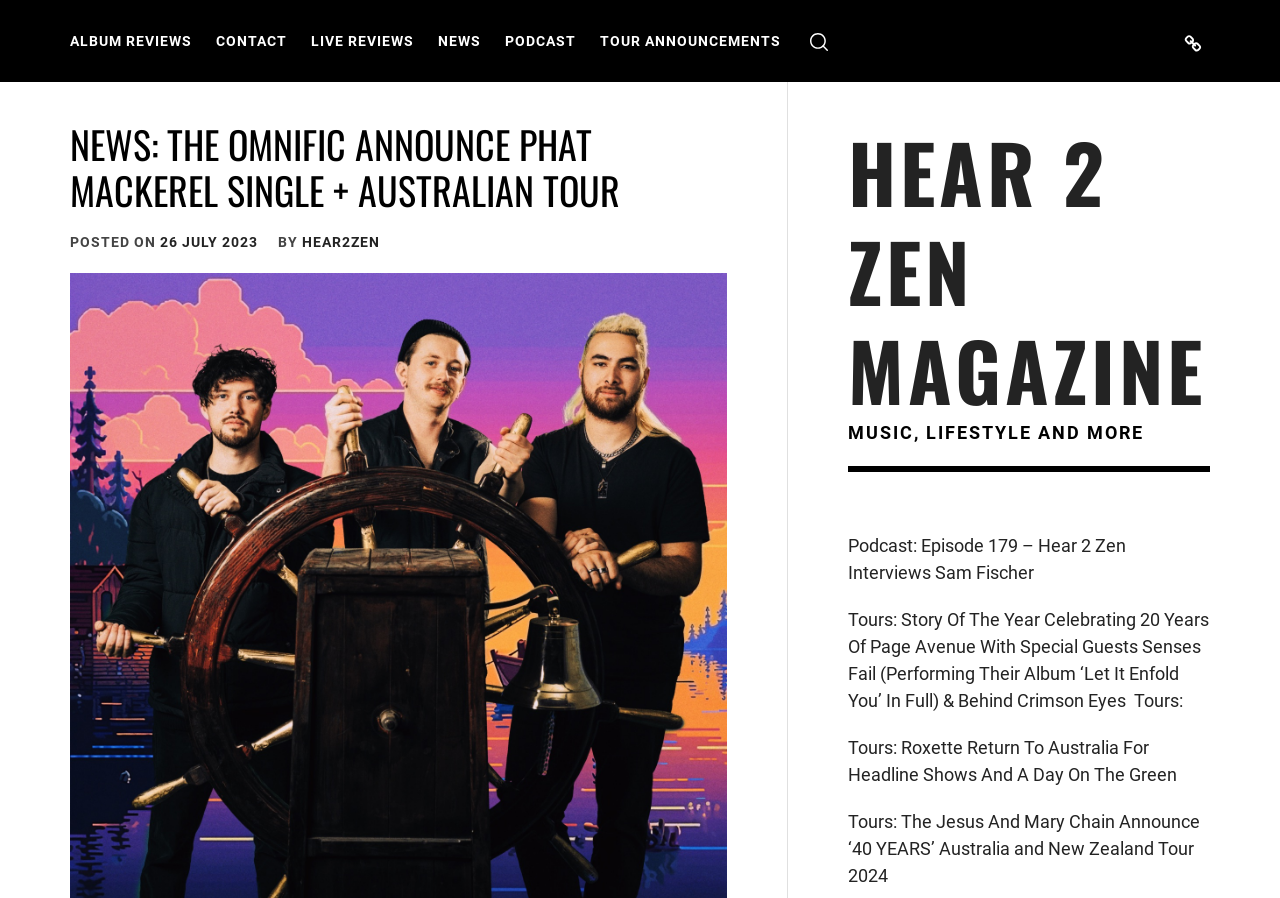Can you specify the bounding box coordinates of the area that needs to be clicked to fulfill the following instruction: "Read the latest news"?

[0.055, 0.136, 0.568, 0.237]